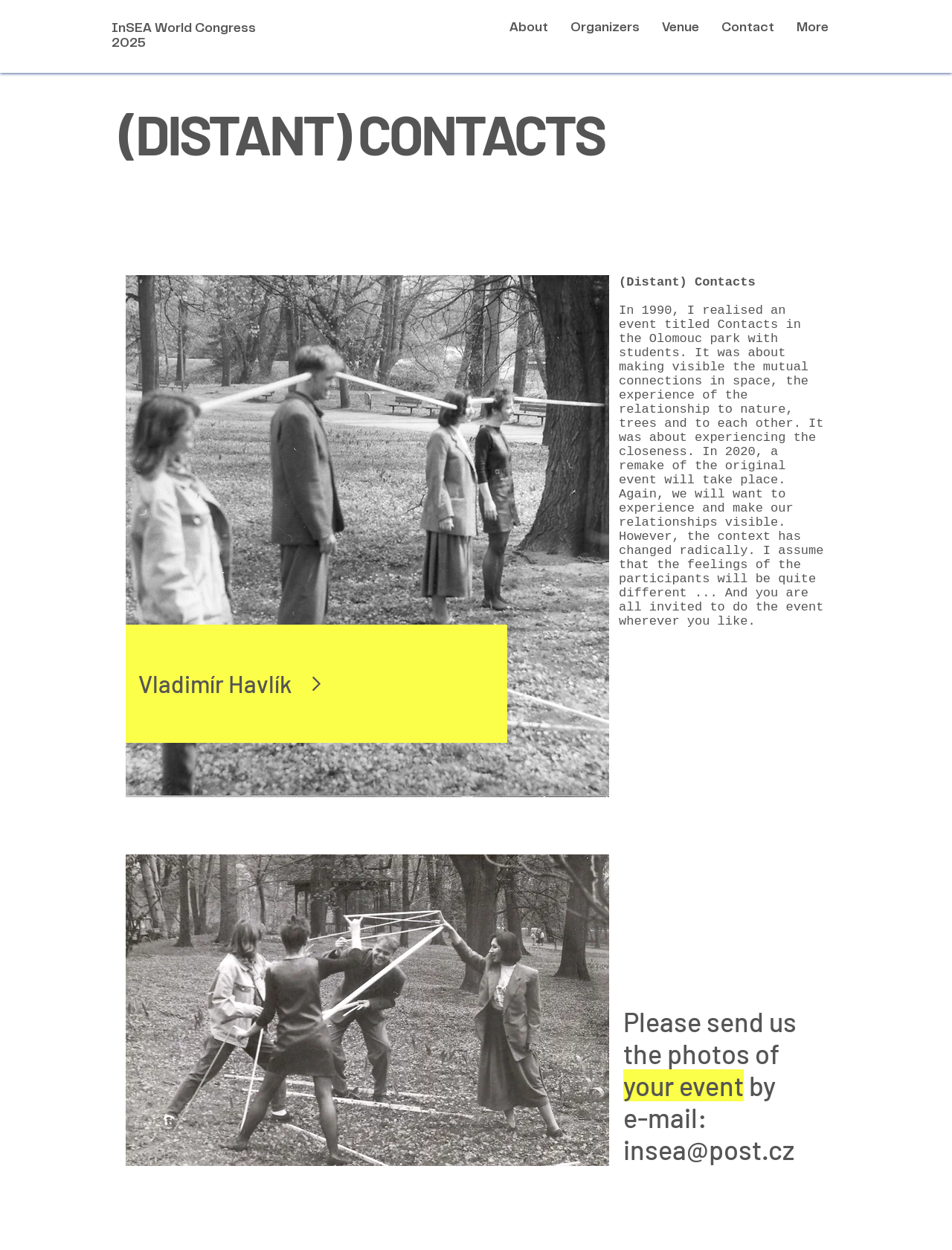Specify the bounding box coordinates of the area to click in order to follow the given instruction: "Send an email to insea@post.cz."

[0.655, 0.907, 0.834, 0.932]